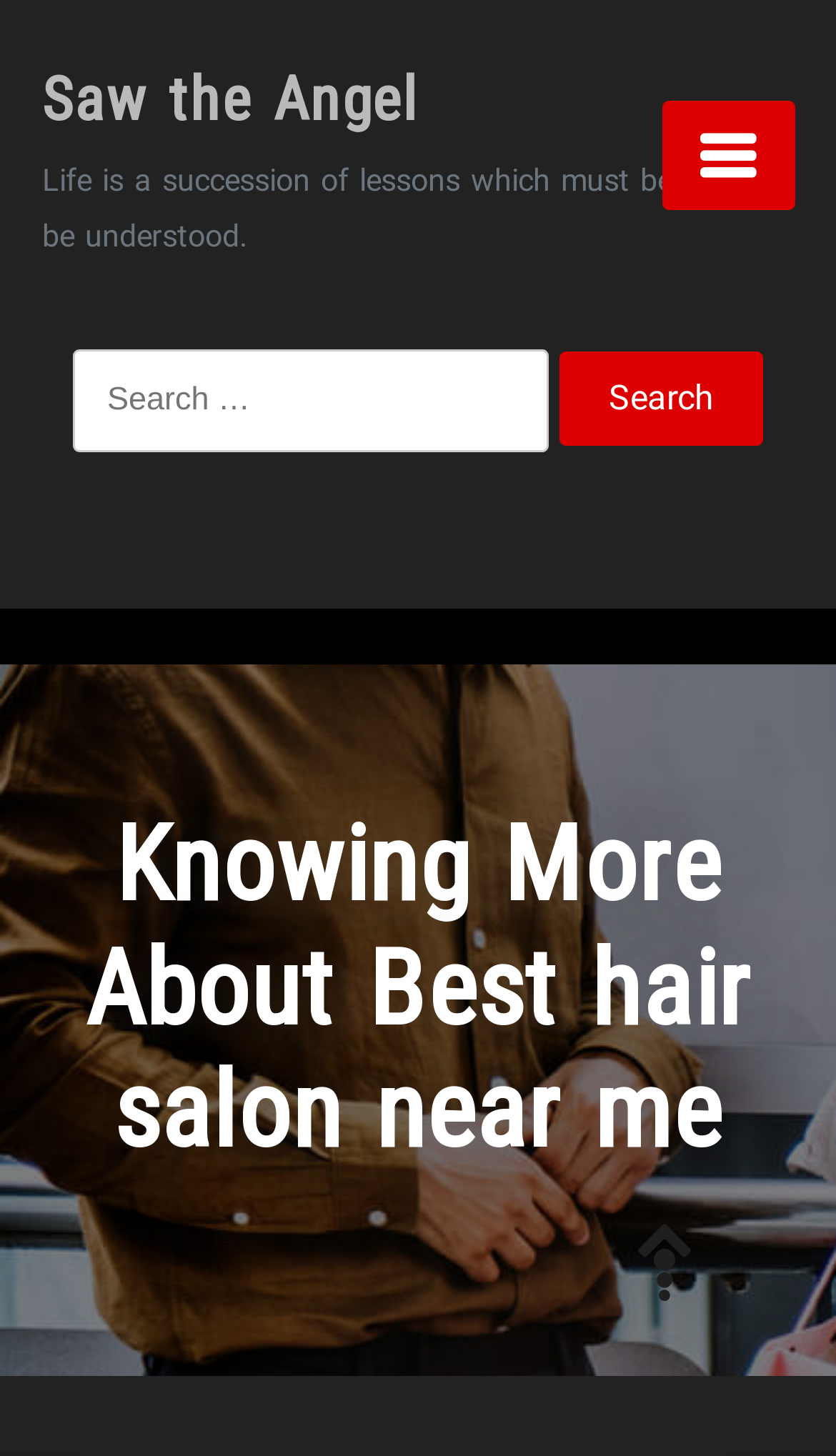With reference to the image, please provide a detailed answer to the following question: What is the purpose of the search box?

The search box is located in the middle of the webpage, and it has a label 'Search for:' and a button 'Search'. This suggests that the purpose of the search box is to allow users to search for something, possibly related to the topic of best hair salons near me.